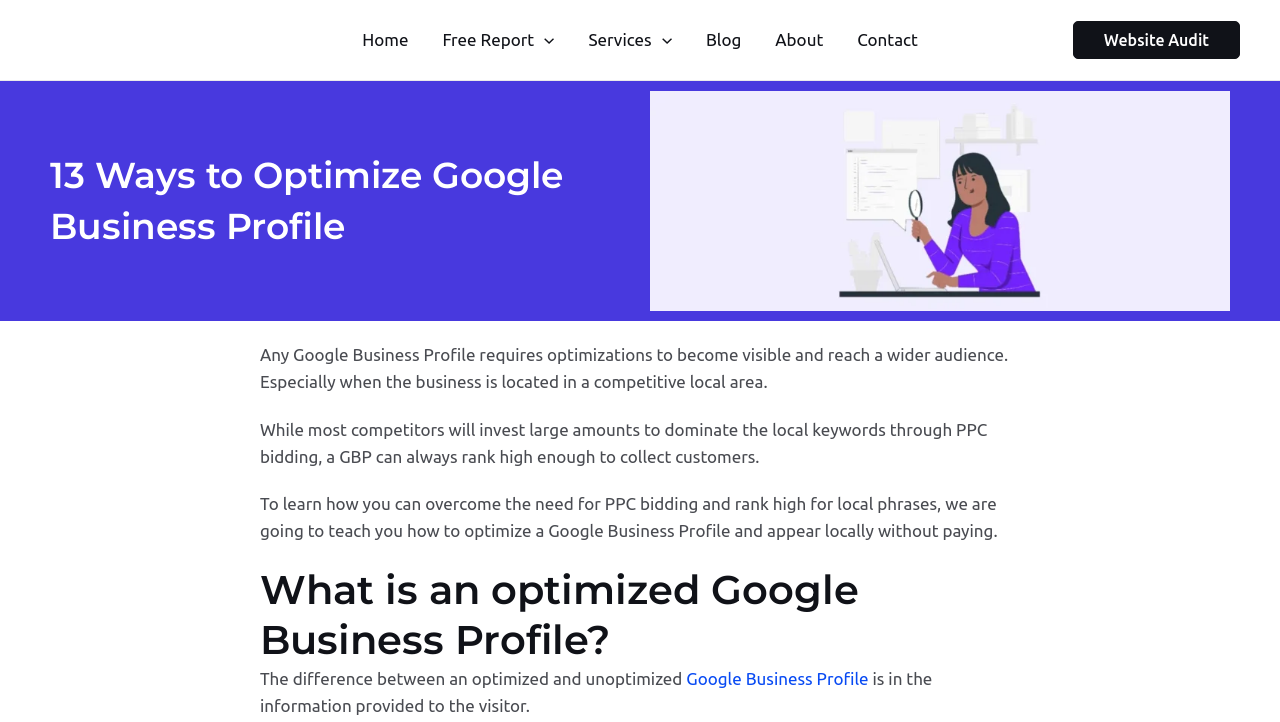What is the main topic of this webpage?
Based on the image, answer the question with as much detail as possible.

Based on the webpage content, it appears that the main topic is about optimizing Google Business Profile to increase visibility and reach a wider audience, especially in competitive local areas.